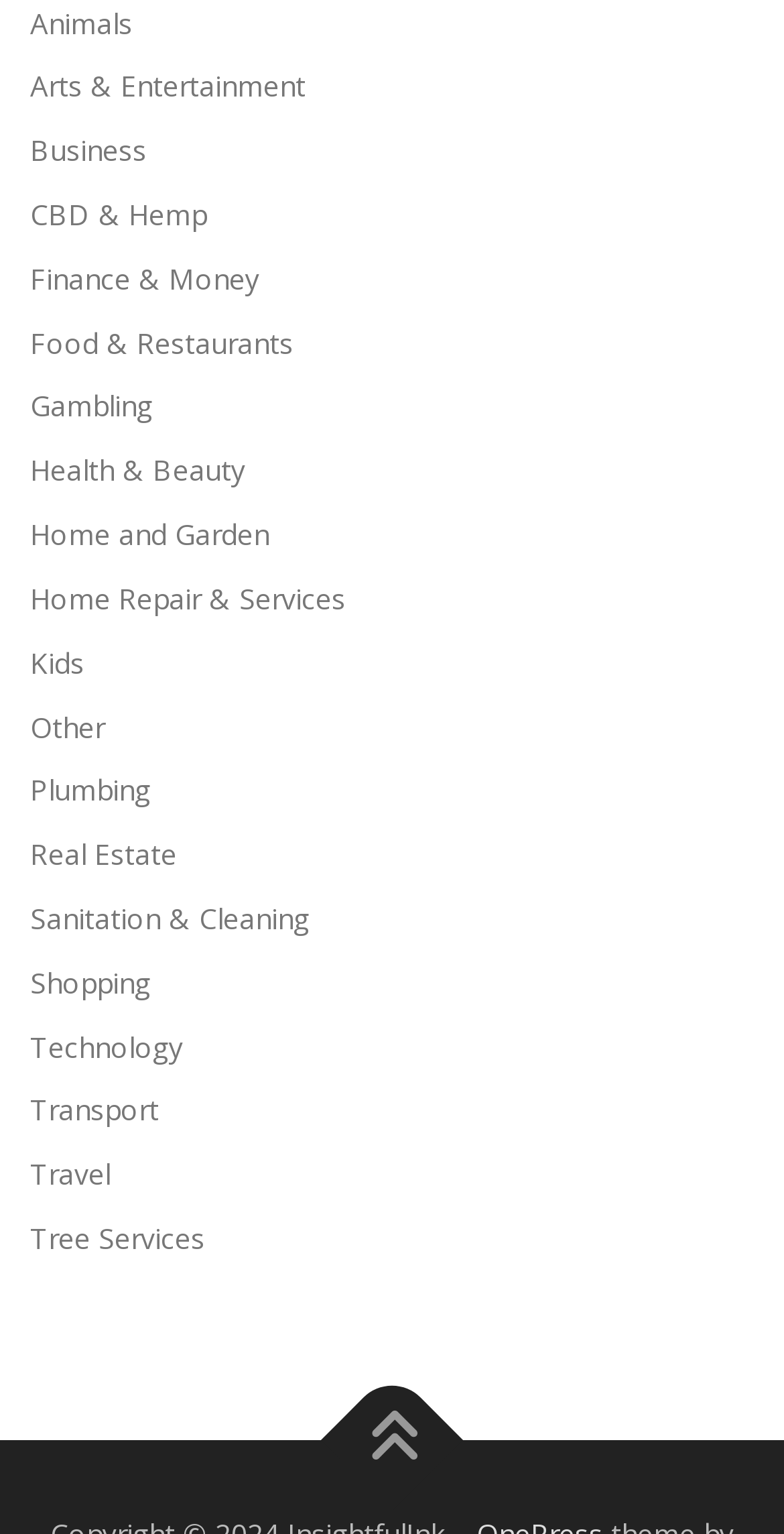Identify the bounding box coordinates for the UI element described as: "Other". The coordinates should be provided as four floats between 0 and 1: [left, top, right, bottom].

[0.038, 0.461, 0.133, 0.486]